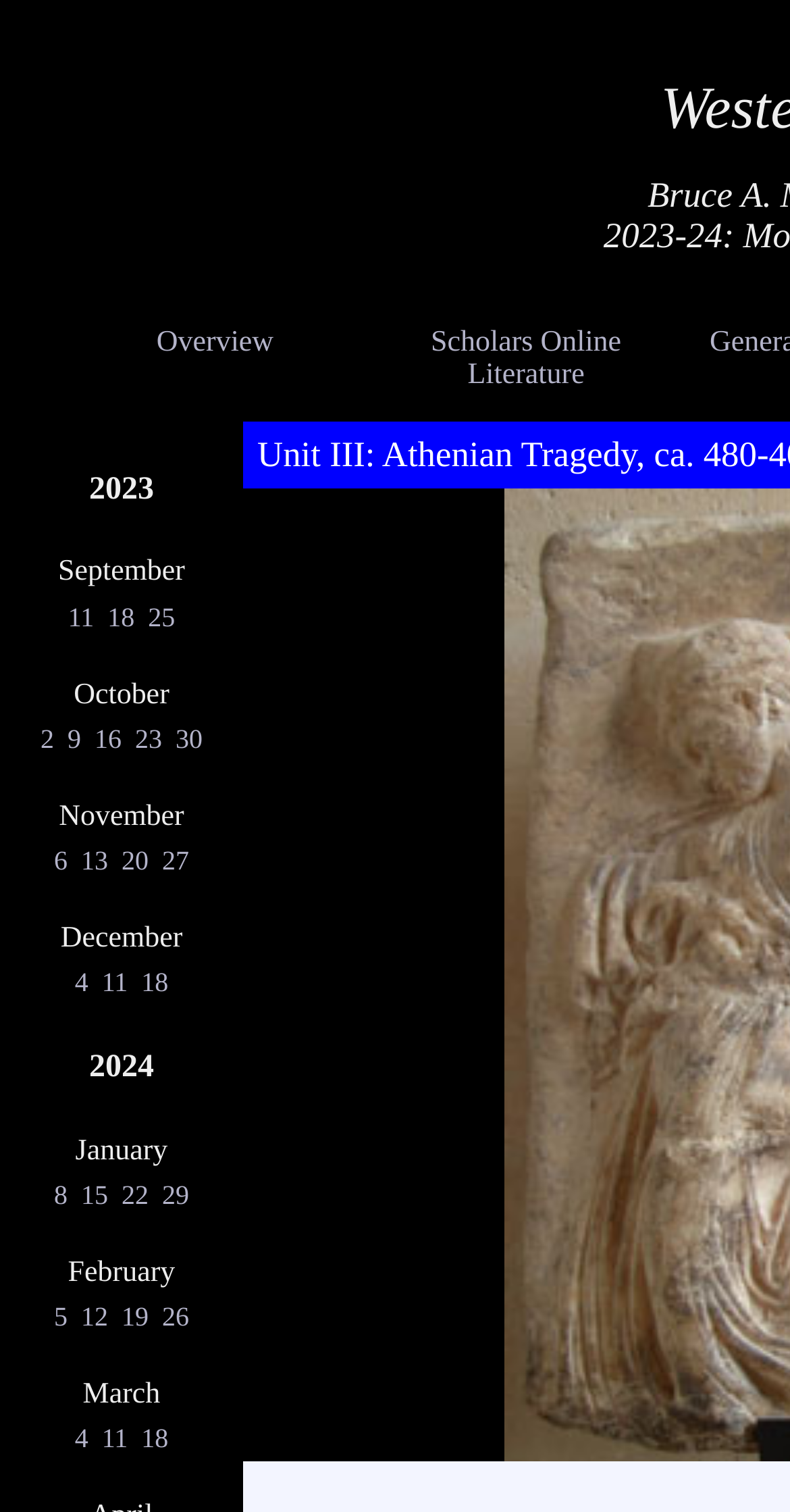Pinpoint the bounding box coordinates of the area that must be clicked to complete this instruction: "Explore 'Useful Links'".

None